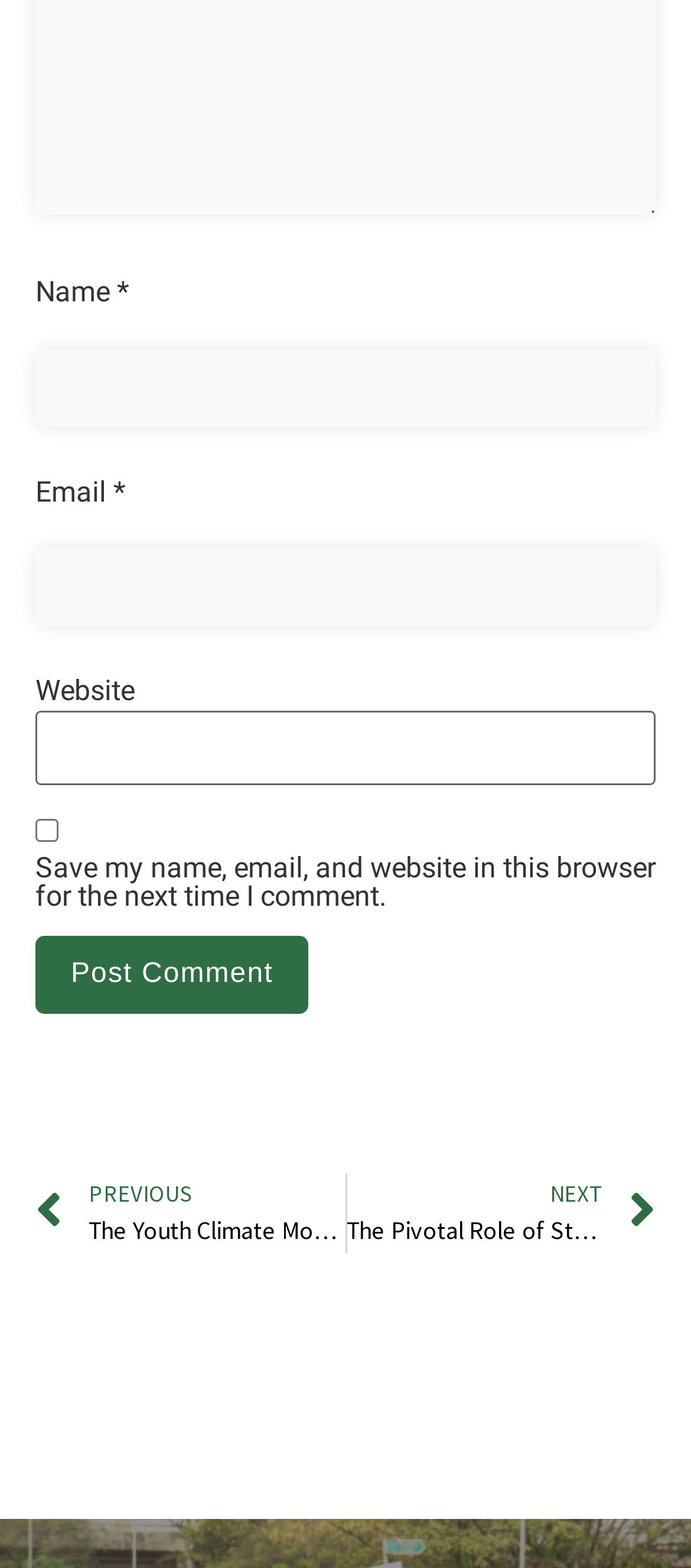What is the relationship between the two links at the bottom?
Give a one-word or short-phrase answer derived from the screenshot.

Previous and Next articles